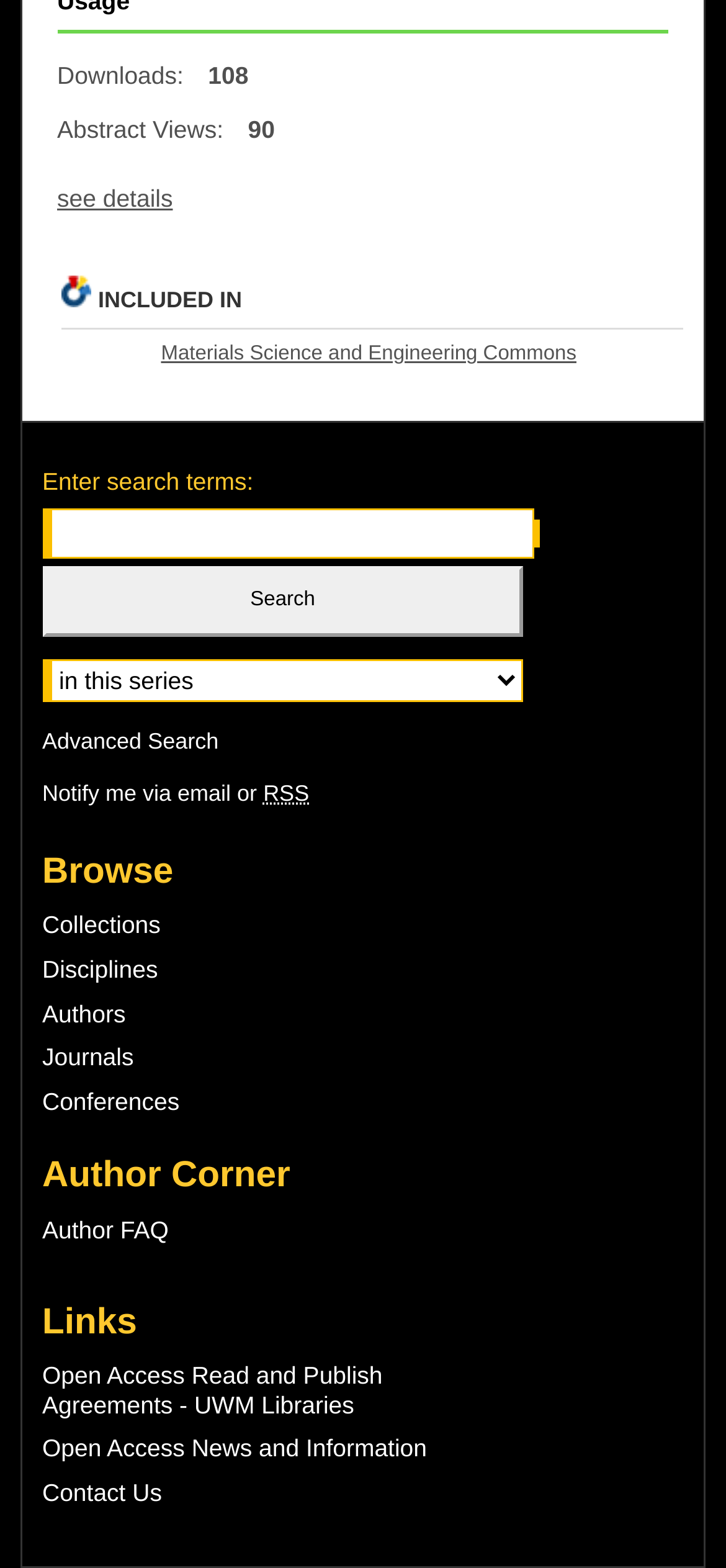Locate the bounding box coordinates of the element that should be clicked to fulfill the instruction: "Select context to search".

[0.058, 0.26, 0.721, 0.287]